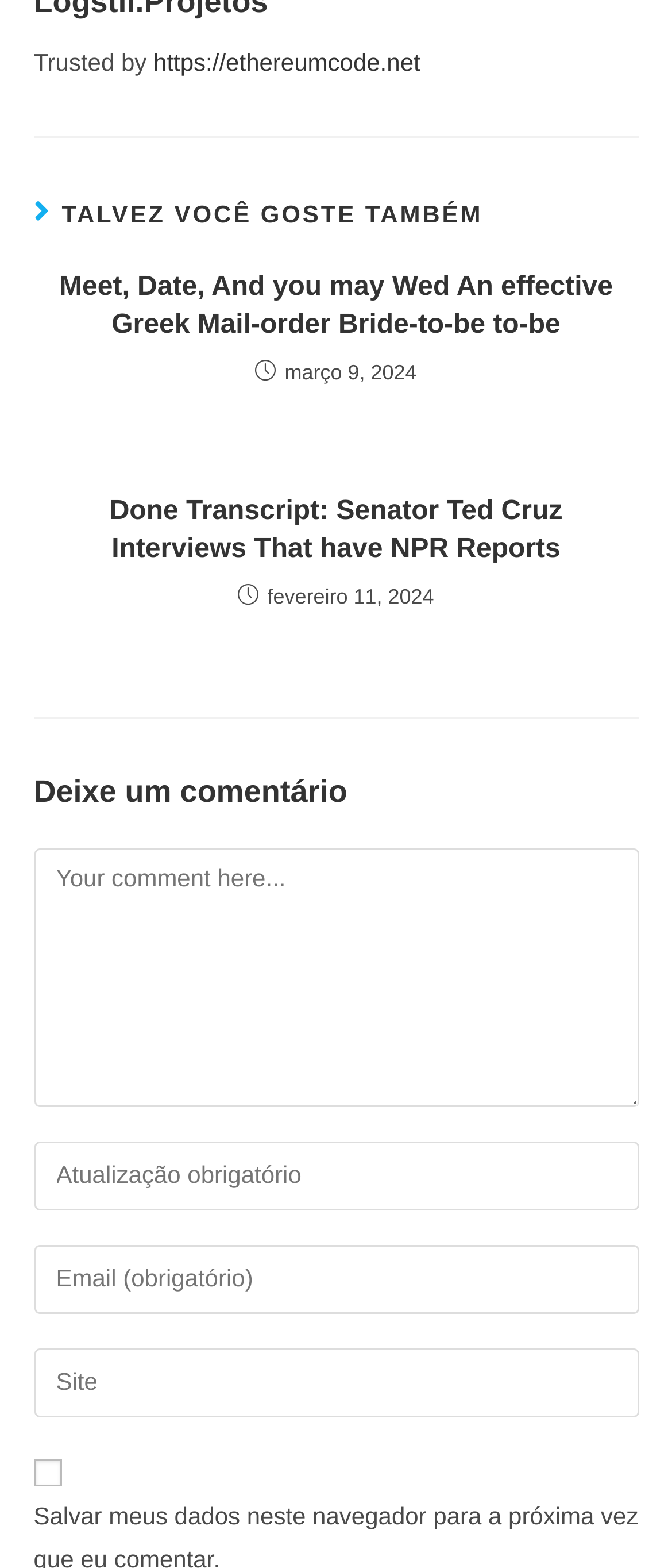Find the bounding box coordinates for the area that must be clicked to perform this action: "Check the checkbox to save your data".

[0.05, 0.93, 0.091, 0.948]